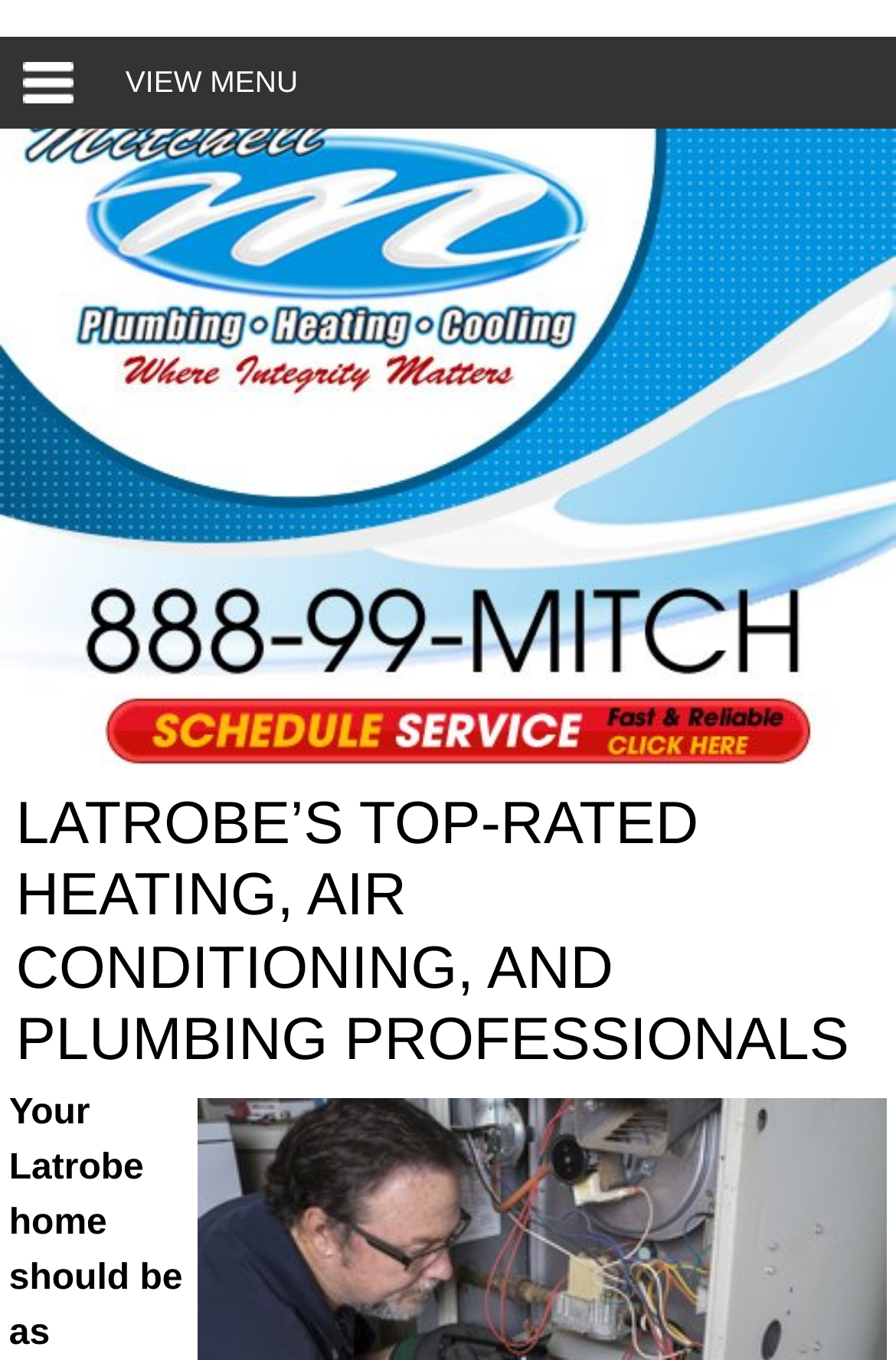Specify the bounding box coordinates of the area to click in order to execute this command: 'Check indoor air quality'. The coordinates should consist of four float numbers ranging from 0 to 1, and should be formatted as [left, top, right, bottom].

[0.578, 0.071, 0.974, 0.139]